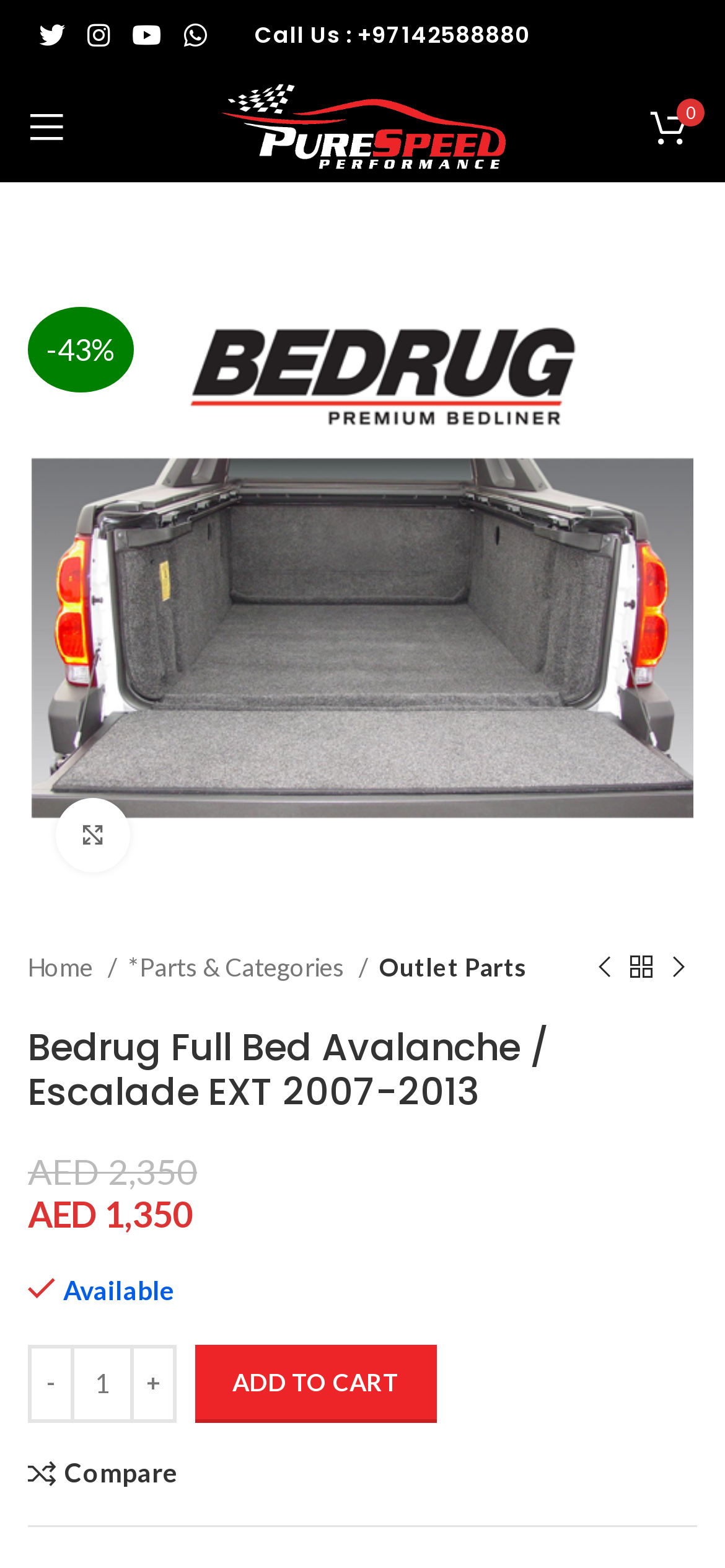Find the bounding box coordinates of the element I should click to carry out the following instruction: "Enlarge the product image".

[0.077, 0.509, 0.179, 0.556]